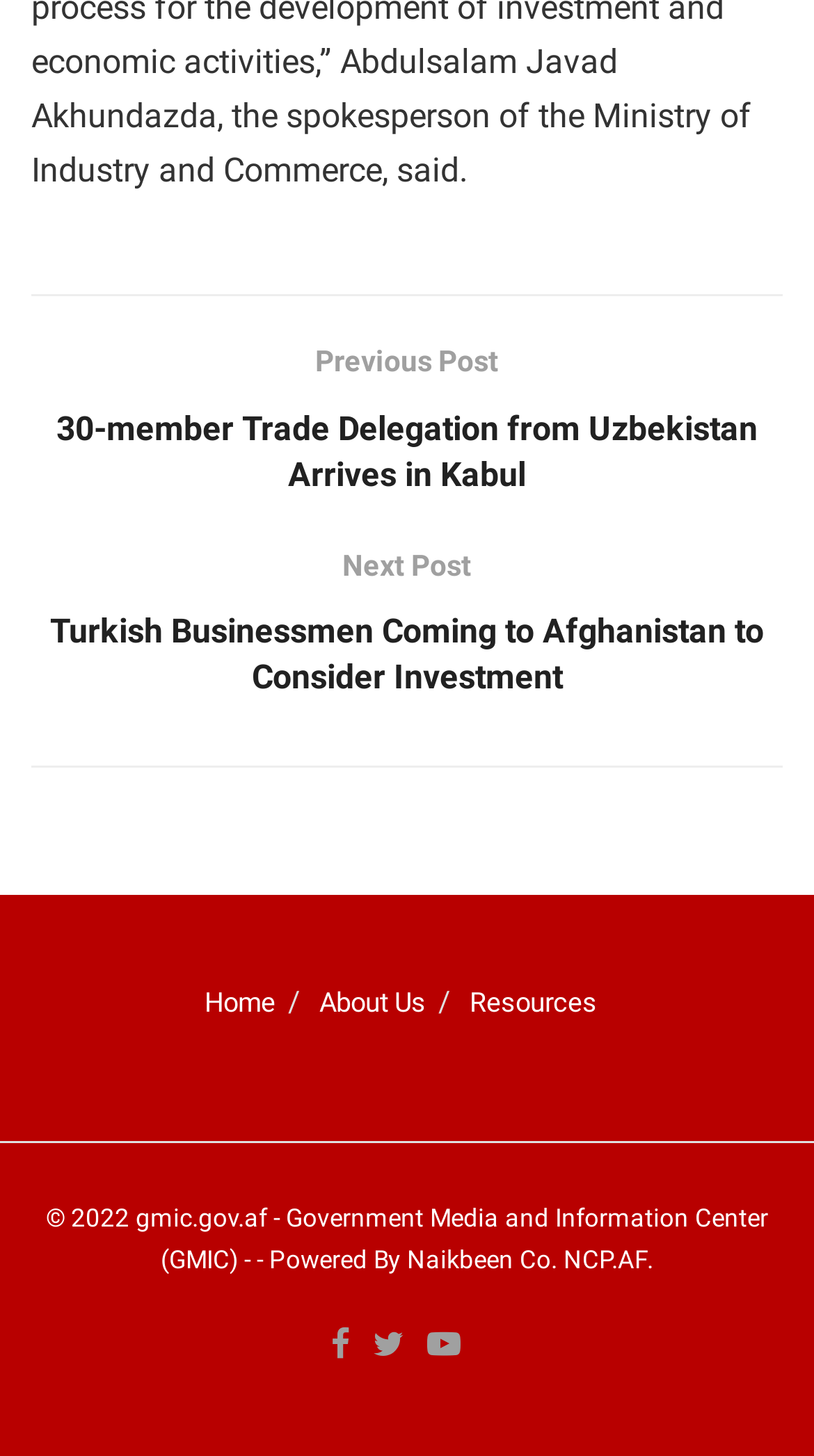Reply to the question with a single word or phrase:
How many social media links are present?

3